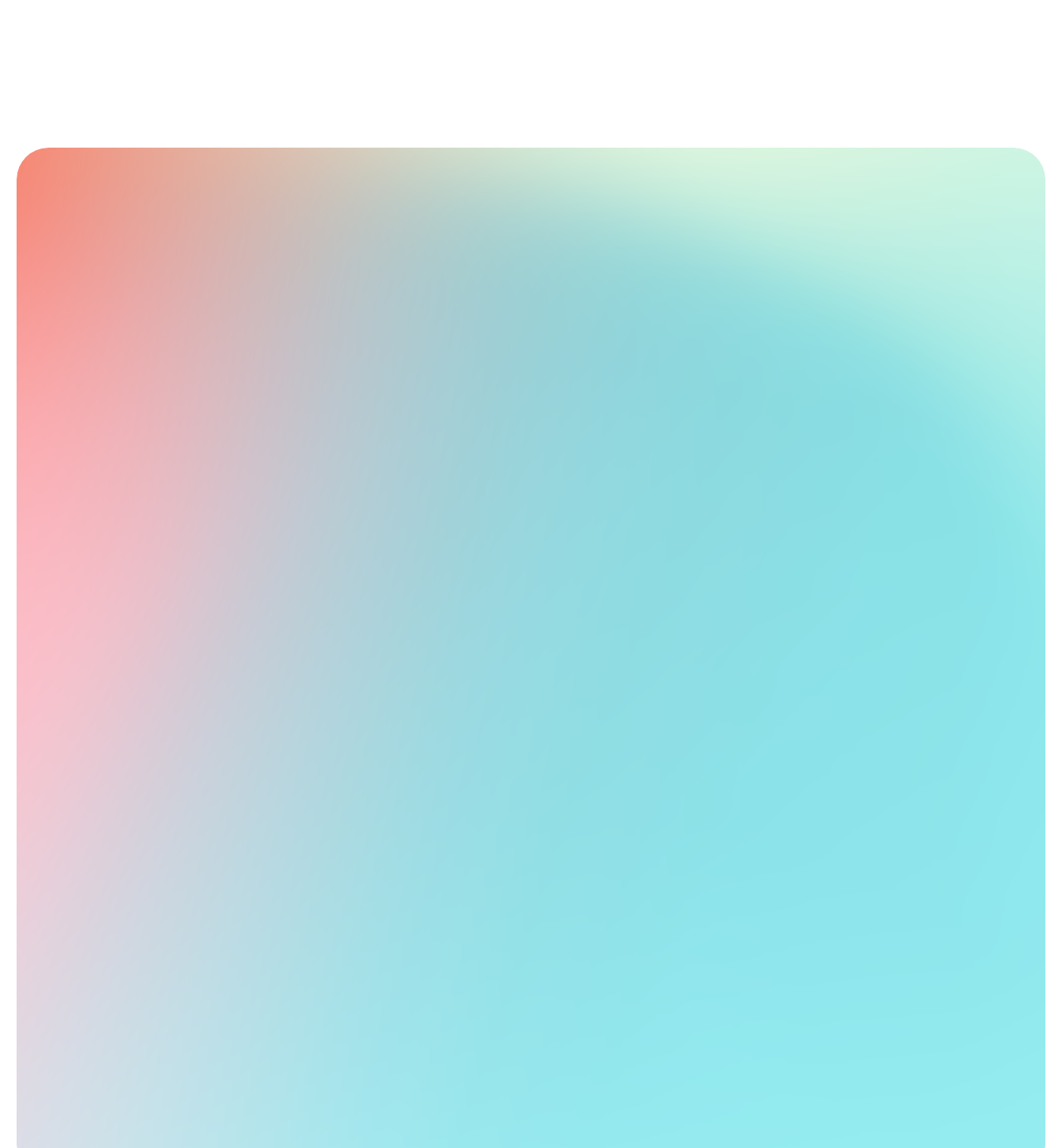Reply to the question with a single word or phrase:
What type of house is mentioned?

Studio